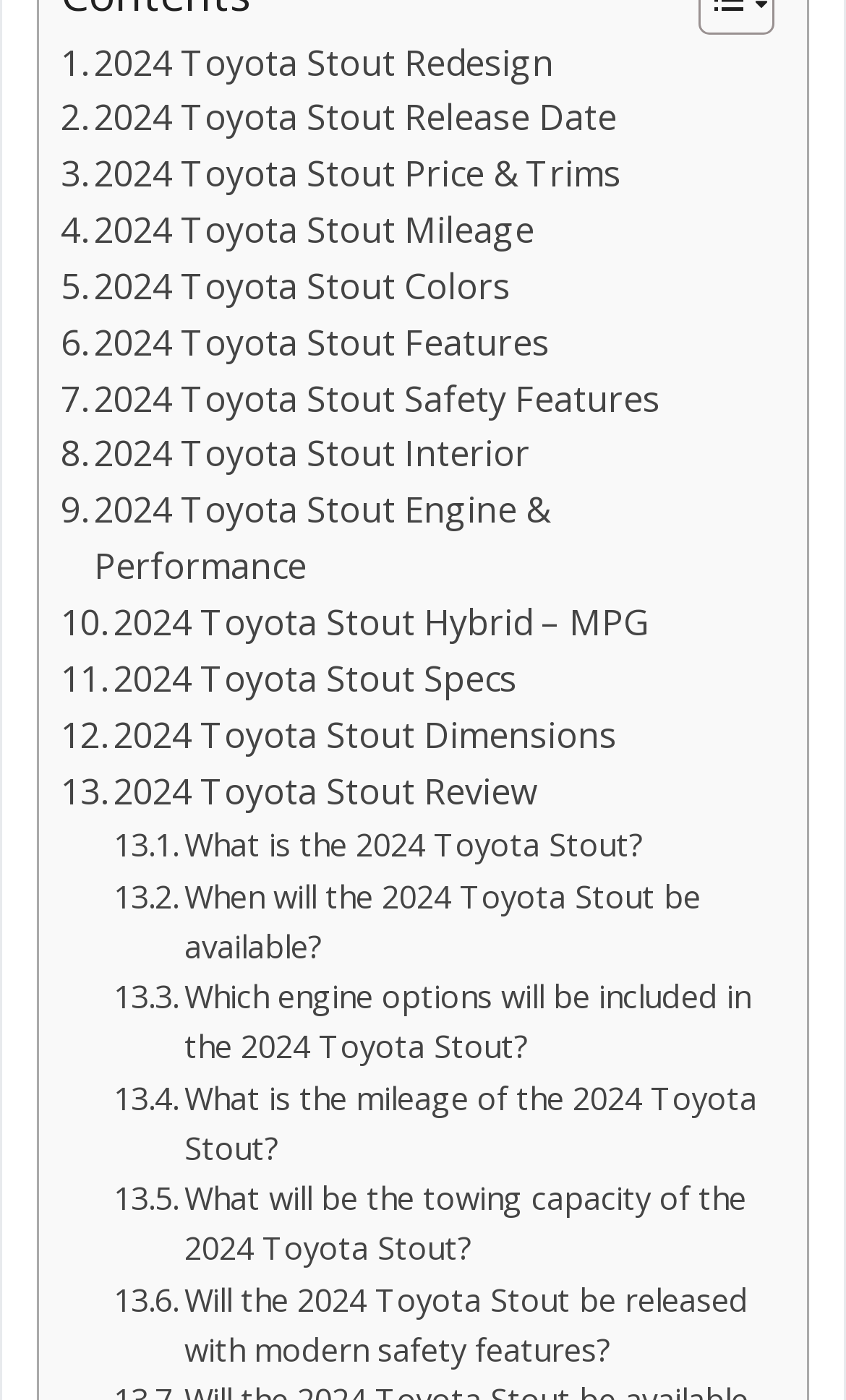What is the first feature listed for the 2024 Toyota Stout?
Please provide a single word or phrase as your answer based on the image.

Redesign